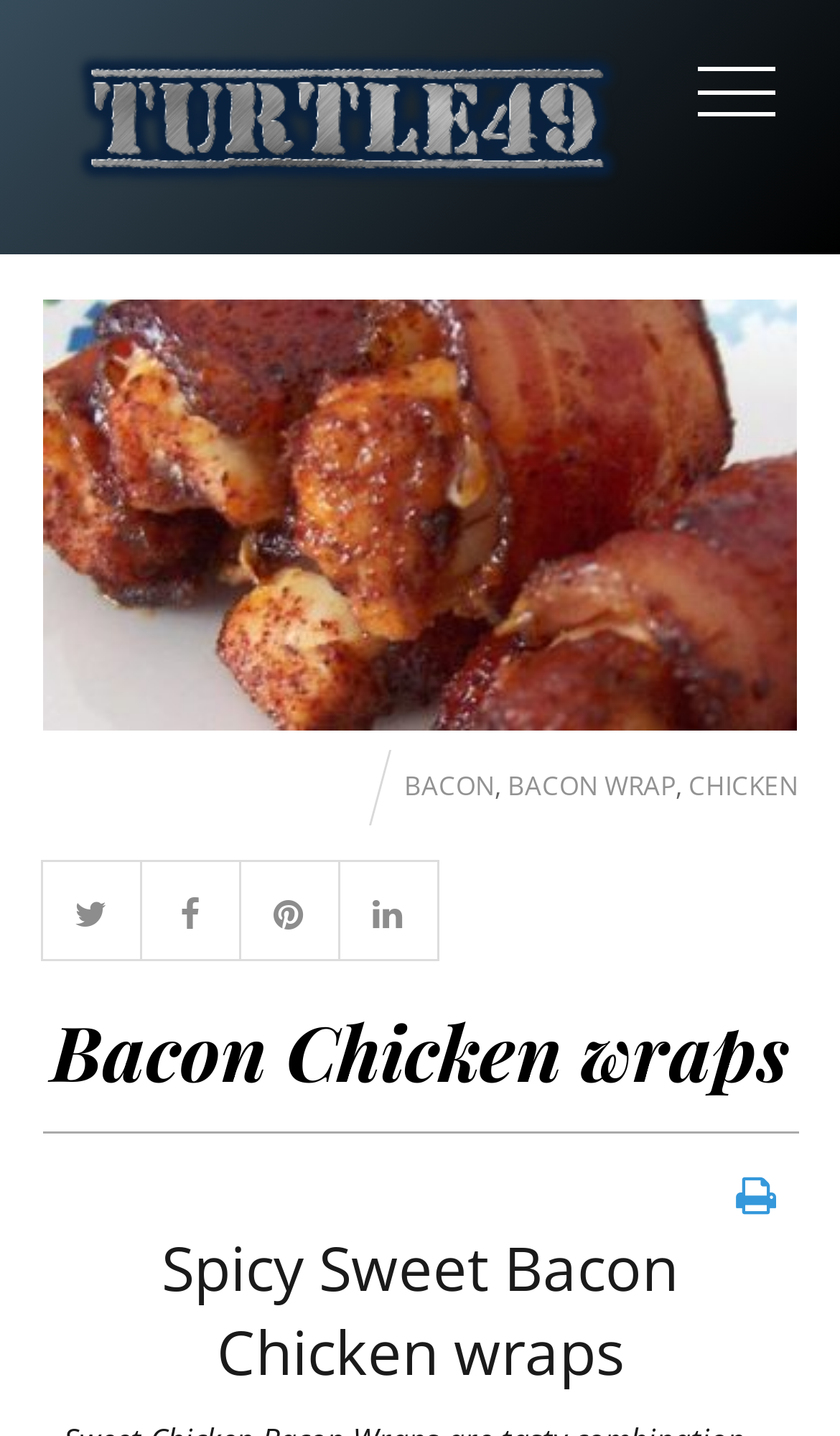Can you find the bounding box coordinates for the element to click on to achieve the instruction: "Select the 'BACON WRAP' option"?

[0.604, 0.534, 0.804, 0.56]